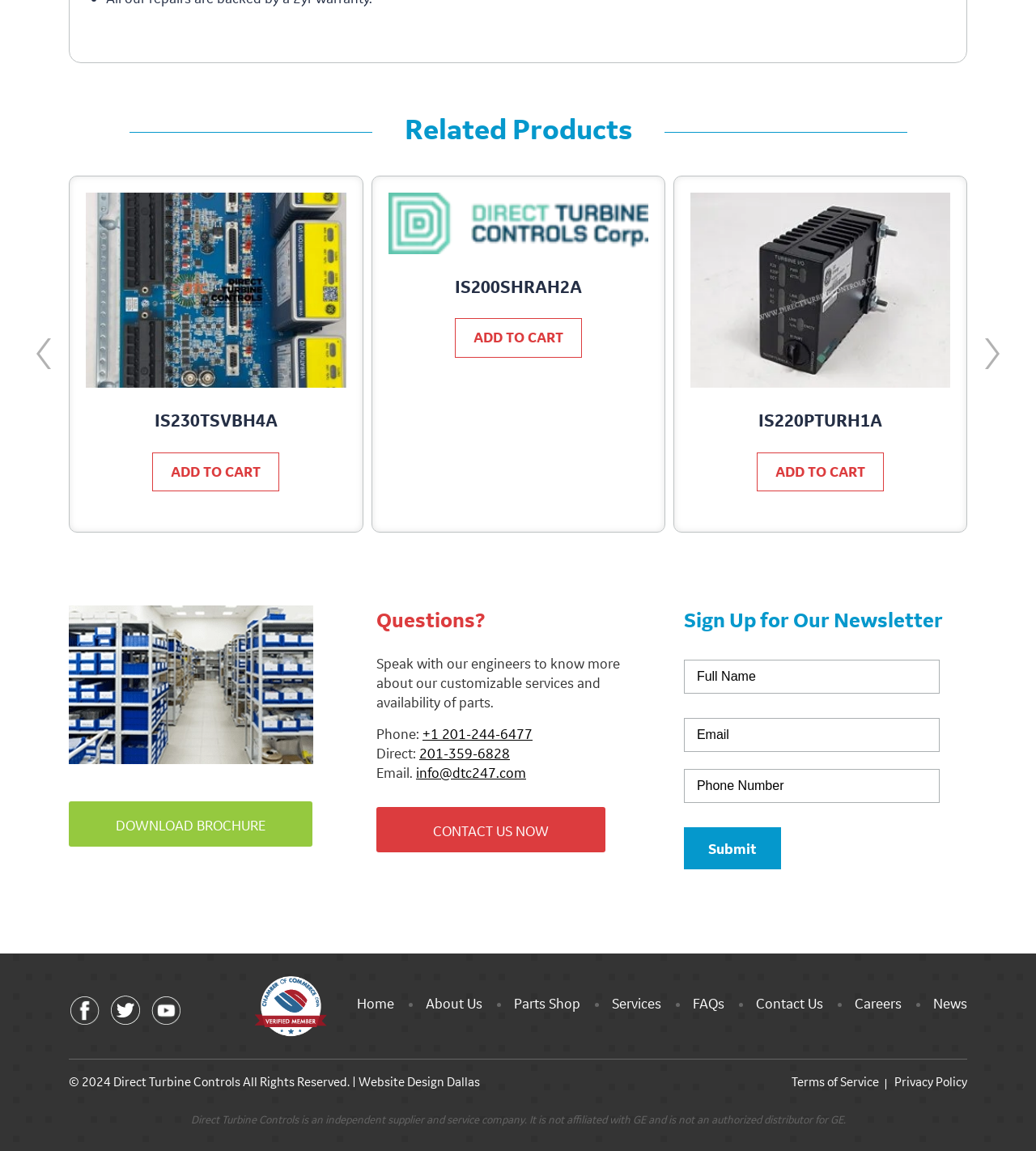Pinpoint the bounding box coordinates of the element you need to click to execute the following instruction: "Contact us now". The bounding box should be represented by four float numbers between 0 and 1, in the format [left, top, right, bottom].

[0.363, 0.701, 0.584, 0.74]